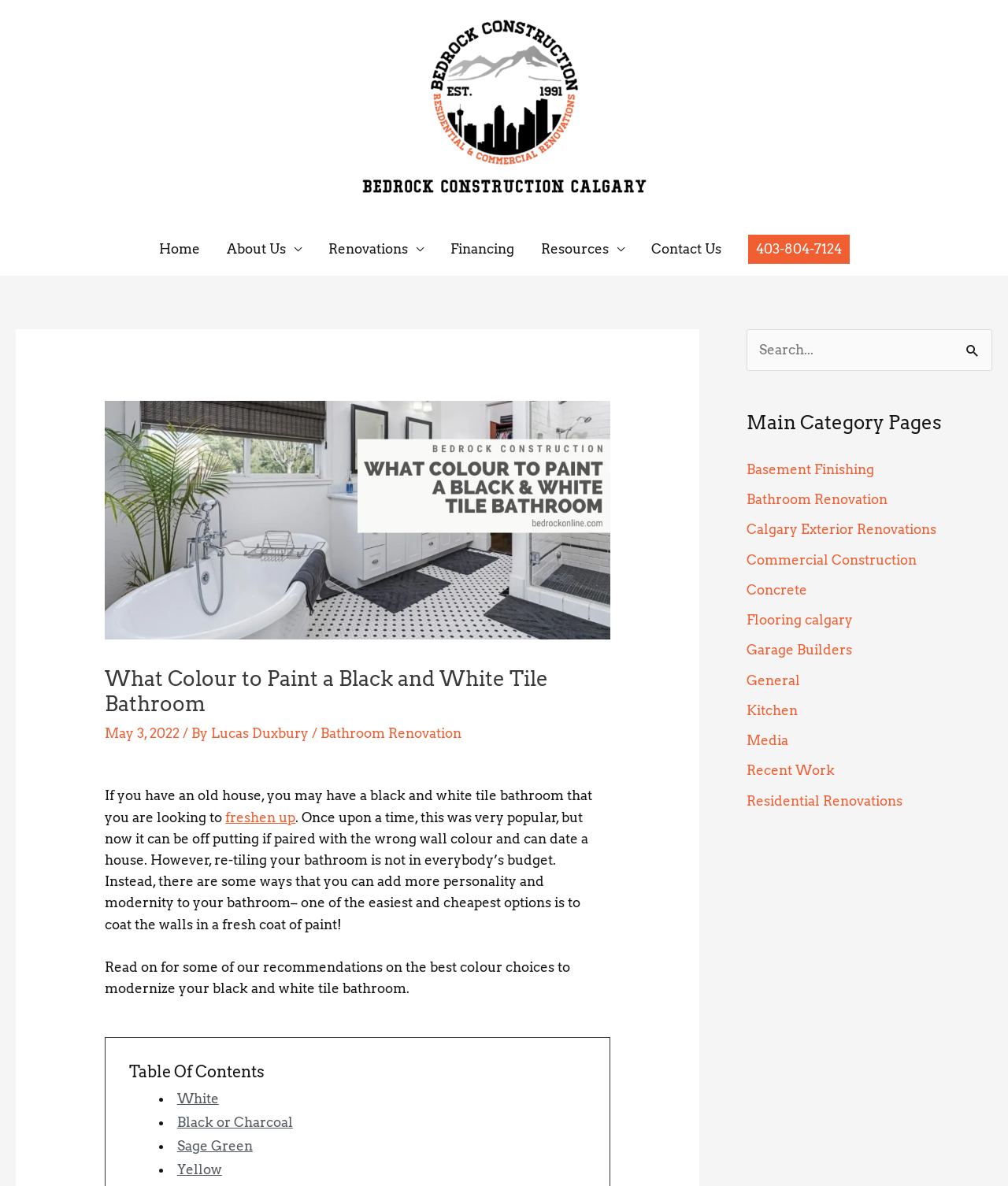Please identify the coordinates of the bounding box that should be clicked to fulfill this instruction: "Explore the 'Basement Finishing' page".

[0.741, 0.389, 0.867, 0.402]